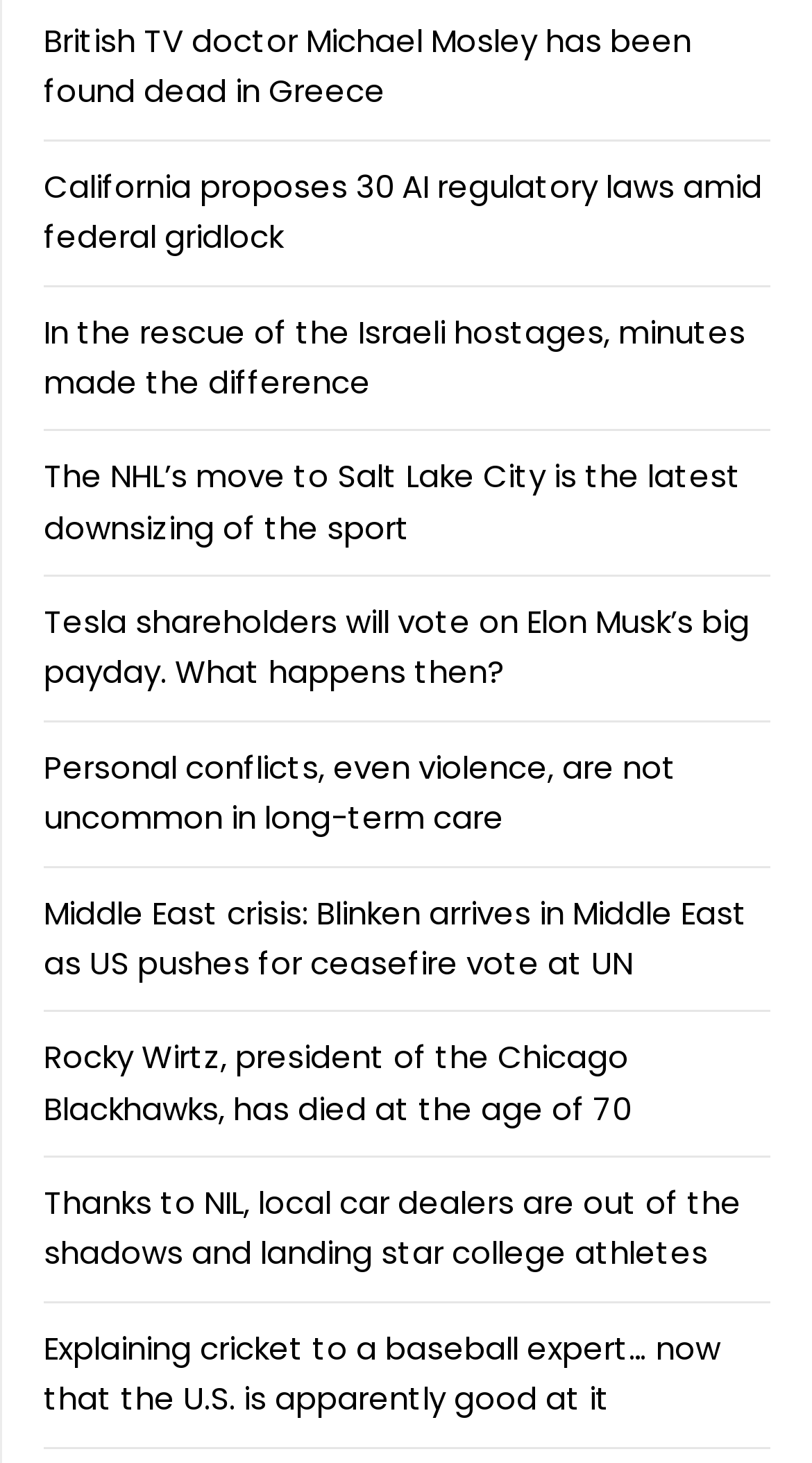Determine the coordinates of the bounding box that should be clicked to complete the instruction: "Go to Home". The coordinates should be represented by four float numbers between 0 and 1: [left, top, right, bottom].

None